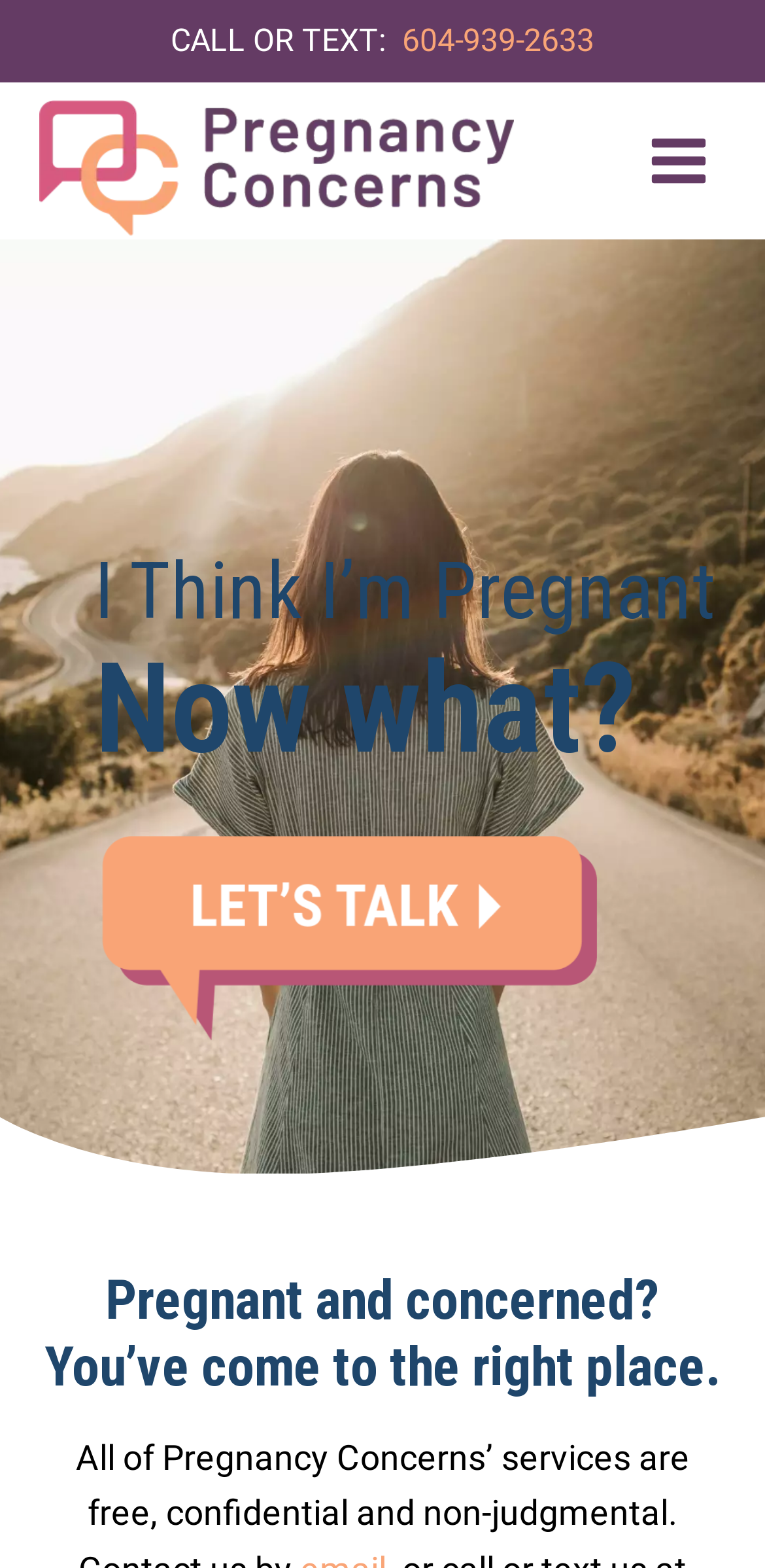Determine and generate the text content of the webpage's headline.

Pregnant and concerned?
You’ve come to the right place.